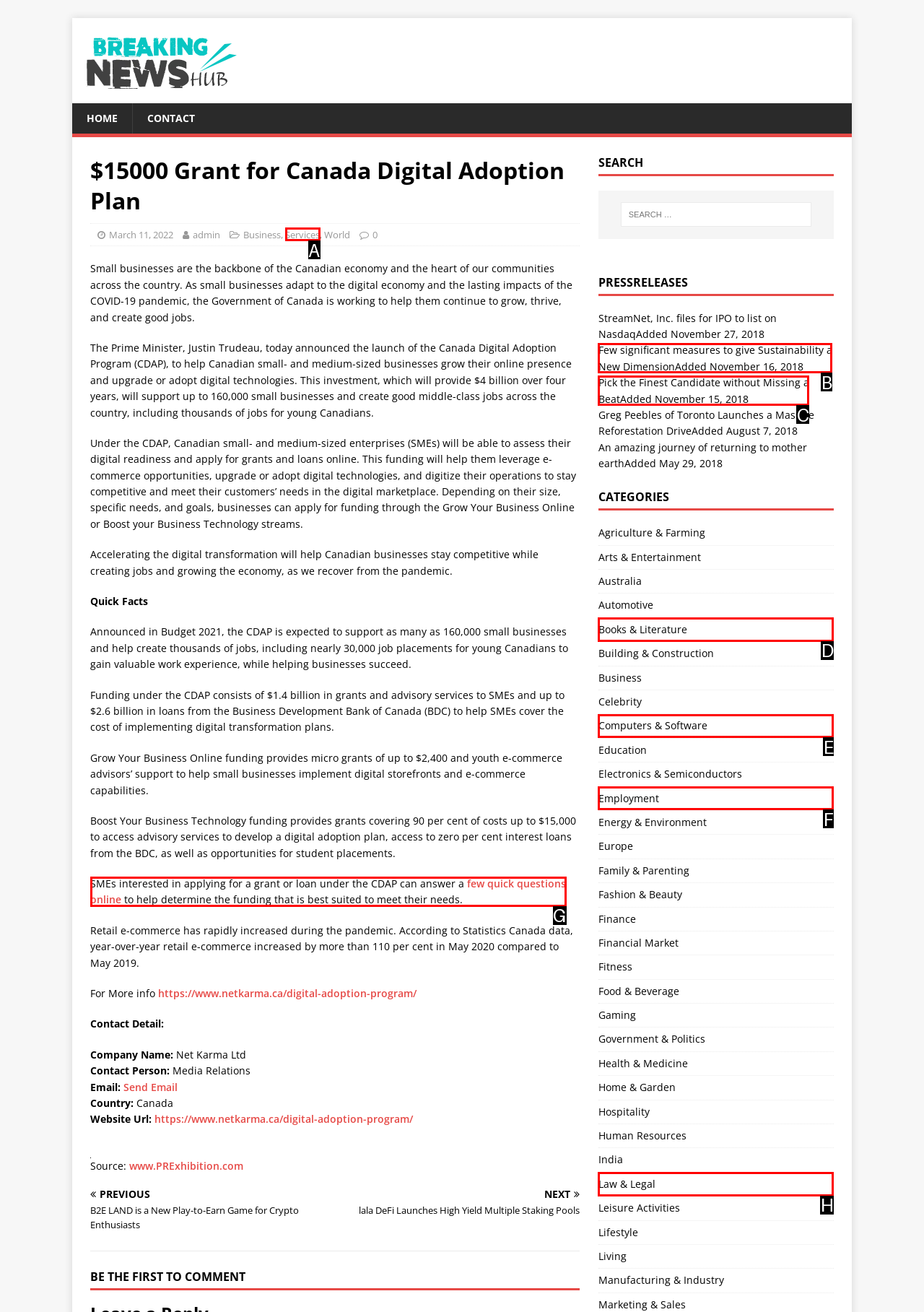Determine which option aligns with the description: Computers & Software. Provide the letter of the chosen option directly.

E